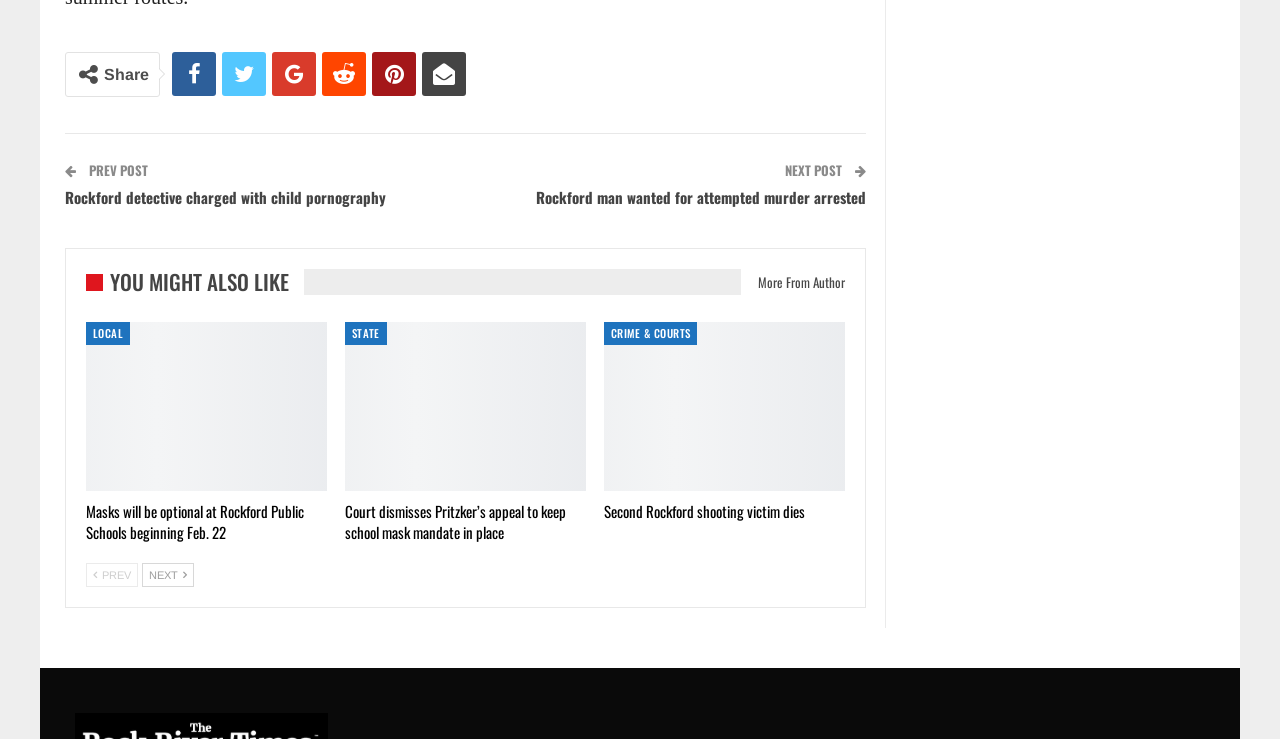Pinpoint the bounding box coordinates of the area that must be clicked to complete this instruction: "View previous post".

[0.067, 0.216, 0.116, 0.243]